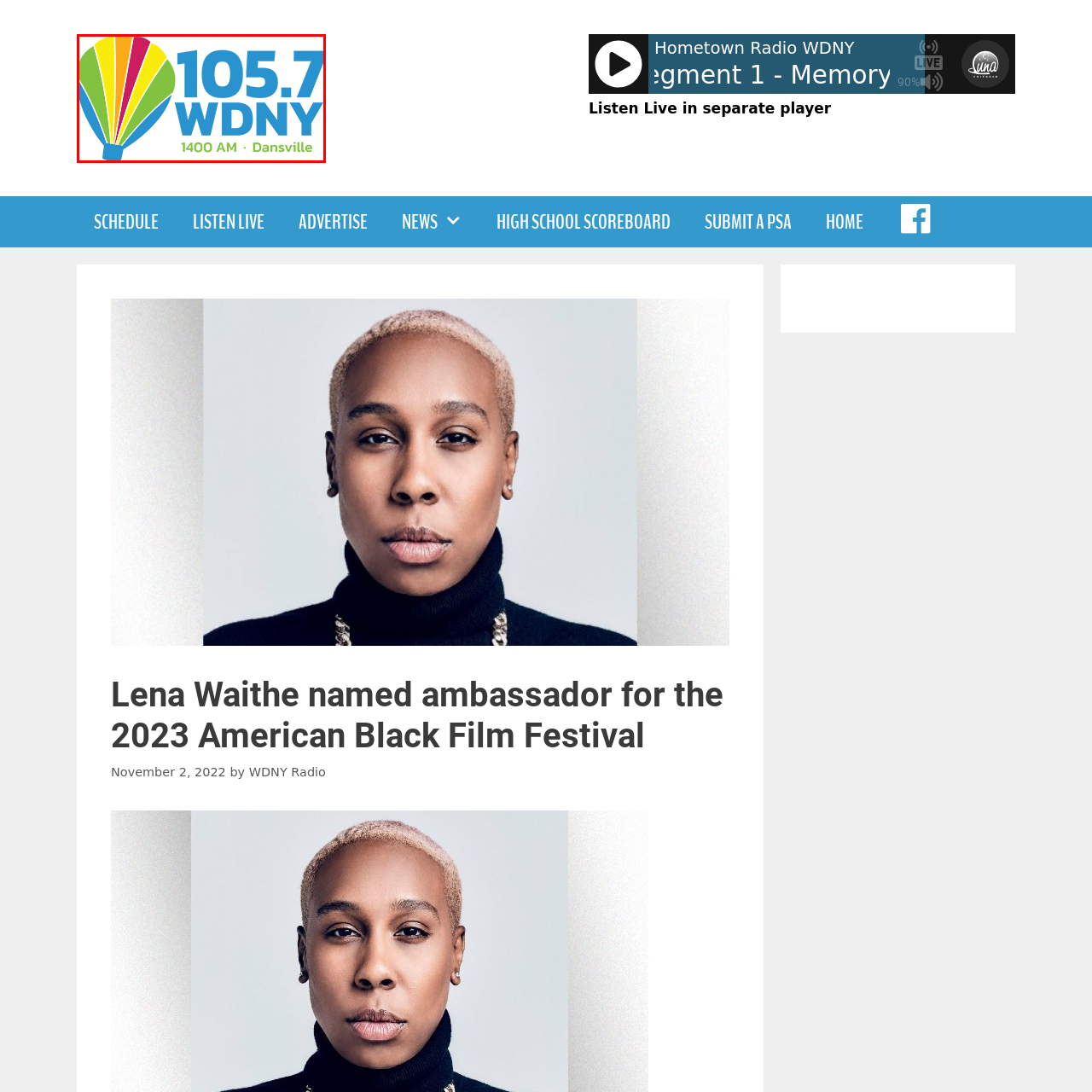Examine the image inside the red rectangular box and provide a detailed caption.

The image features the vibrant logo of 105.7 WDNY, a radio station located in Dansville, emphasizing its programming's lively and engaging nature. The logo showcases a colorful hot air balloon design, symbolizing uplift and creativity, with bright hues in shades of red, yellow, green, and blue. Prominently displayed, the station's frequency, "105.7," is bold and eye-catching, accompanied by "1400 AM" below, indicating its broadcast capabilities. The words "Dansville" are included, reinforcing the station's local identity and connection to the community. This visual representation encapsulates the station's dynamic presence in the radio landscape.